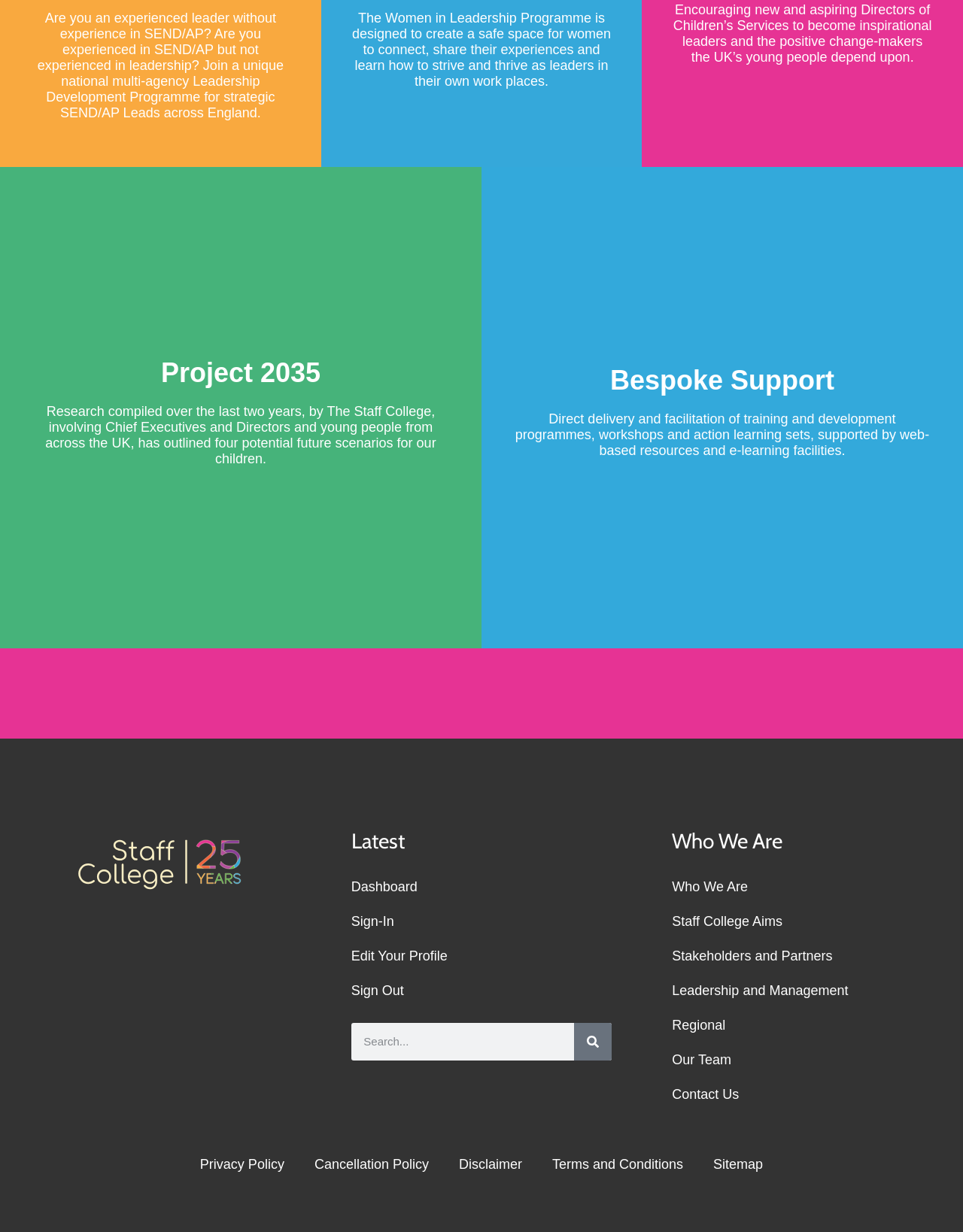Given the webpage screenshot, identify the bounding box of the UI element that matches this description: "parent_node: Search name="s" placeholder="Search..."".

[0.365, 0.83, 0.596, 0.861]